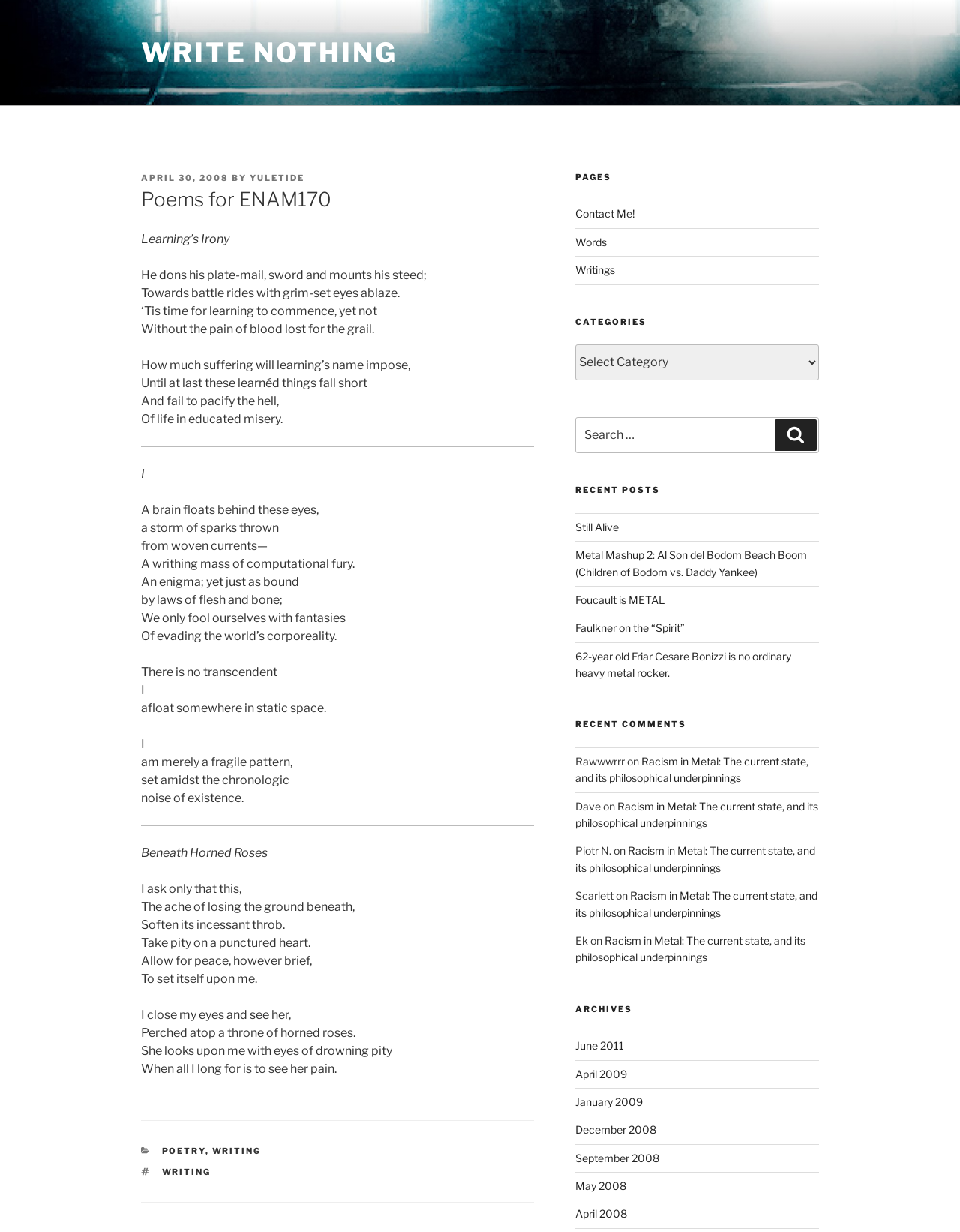What is the title of the poem?
Look at the image and answer the question using a single word or phrase.

Learning’s Irony